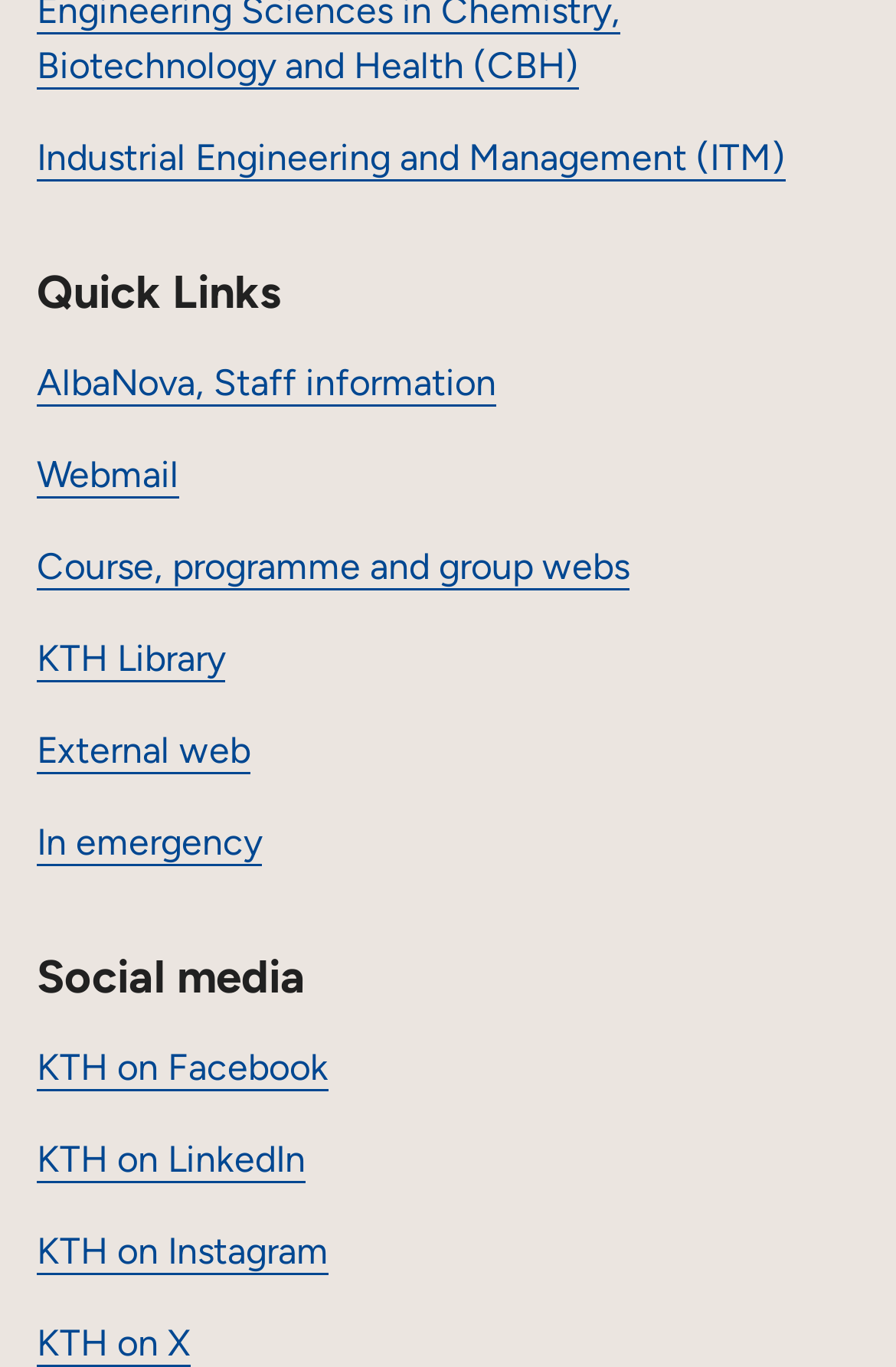What is the first quick link?
Provide a short answer using one word or a brief phrase based on the image.

Industrial Engineering and Management (ITM)